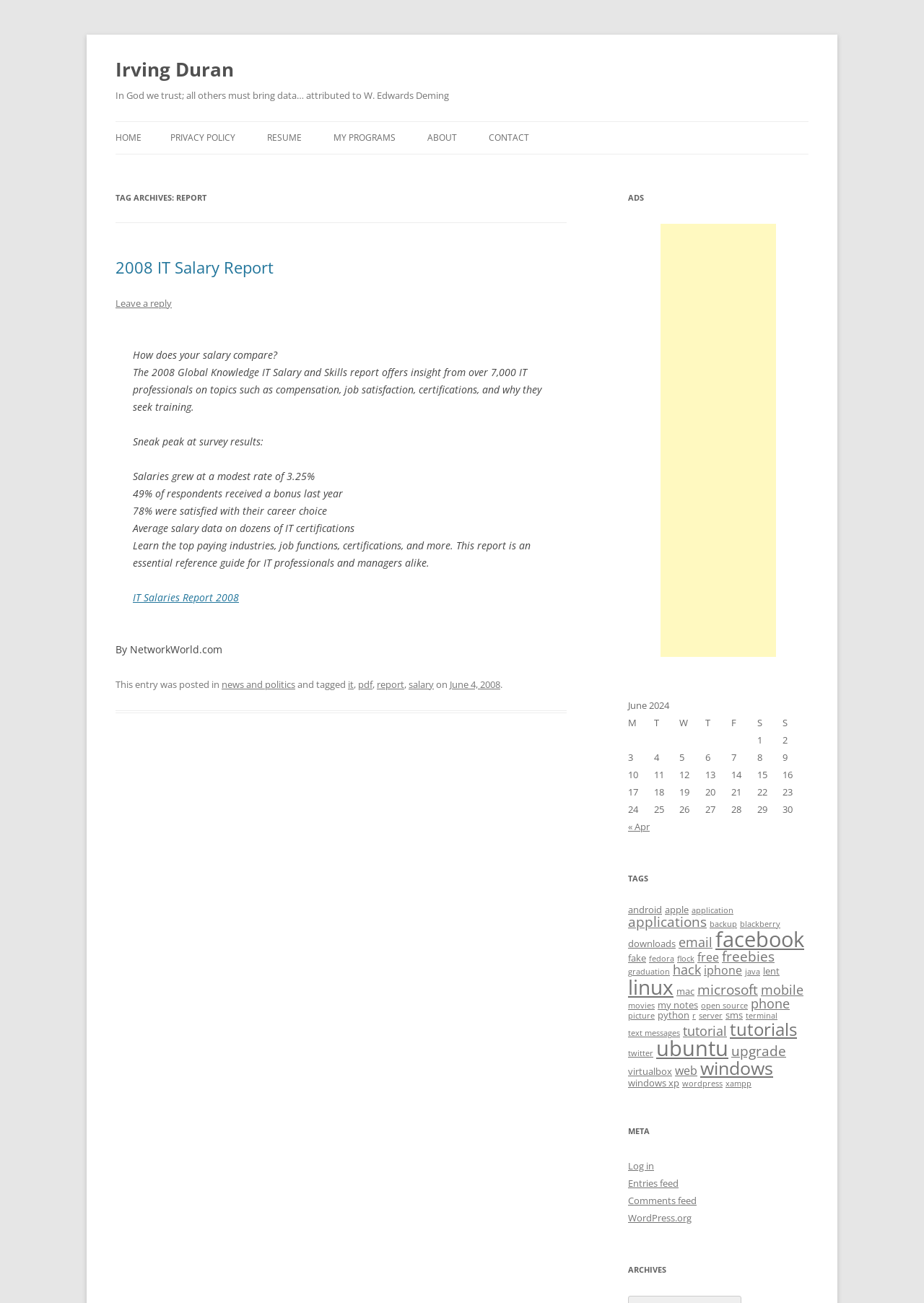Identify the bounding box for the UI element specified in this description: "Leave a reply". The coordinates must be four float numbers between 0 and 1, formatted as [left, top, right, bottom].

[0.125, 0.228, 0.186, 0.238]